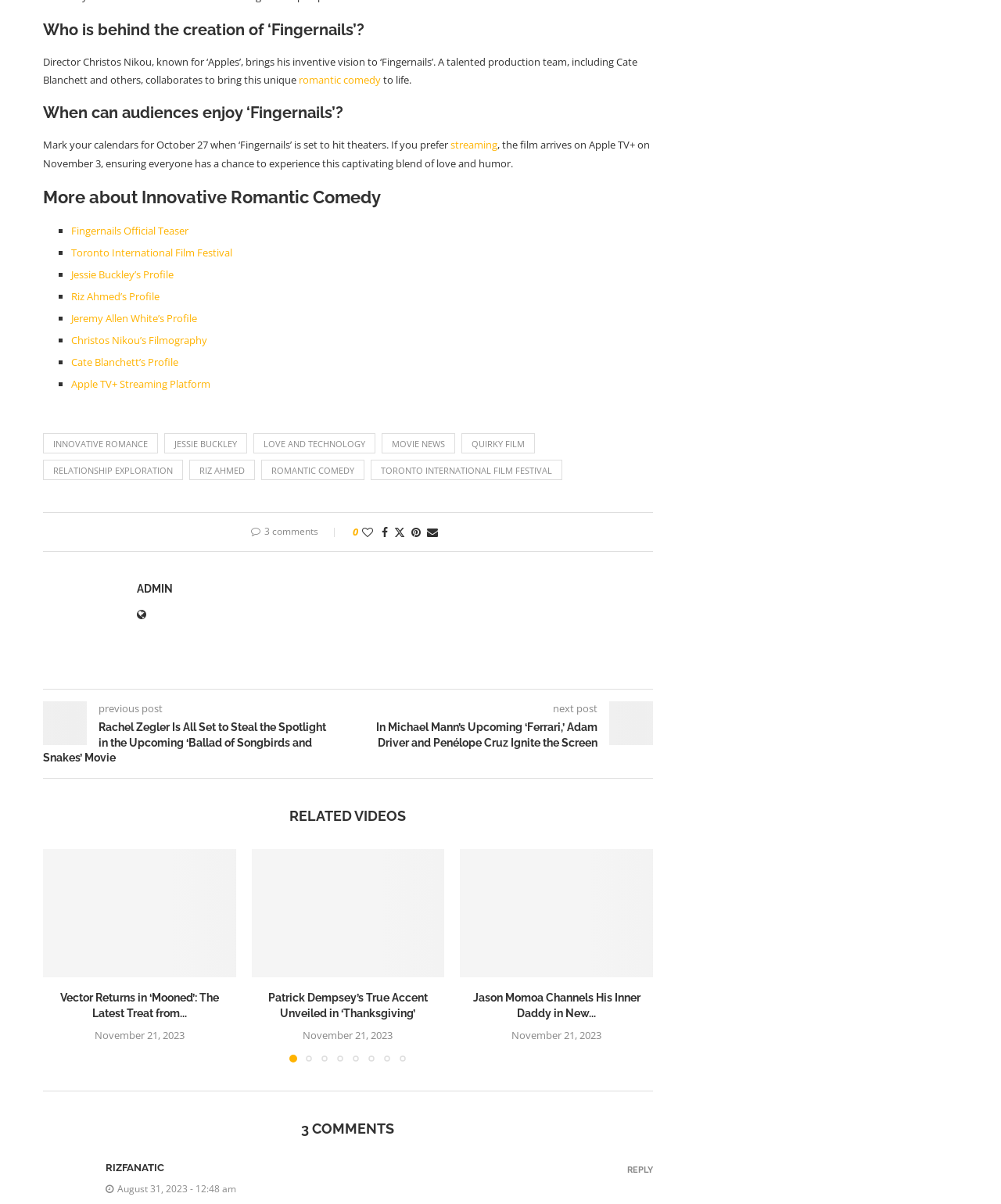For the element described, predict the bounding box coordinates as (top-left x, top-left y, bottom-right x, bottom-right y). All values should be between 0 and 1. Element description: Riz Ahmed

[0.189, 0.382, 0.255, 0.399]